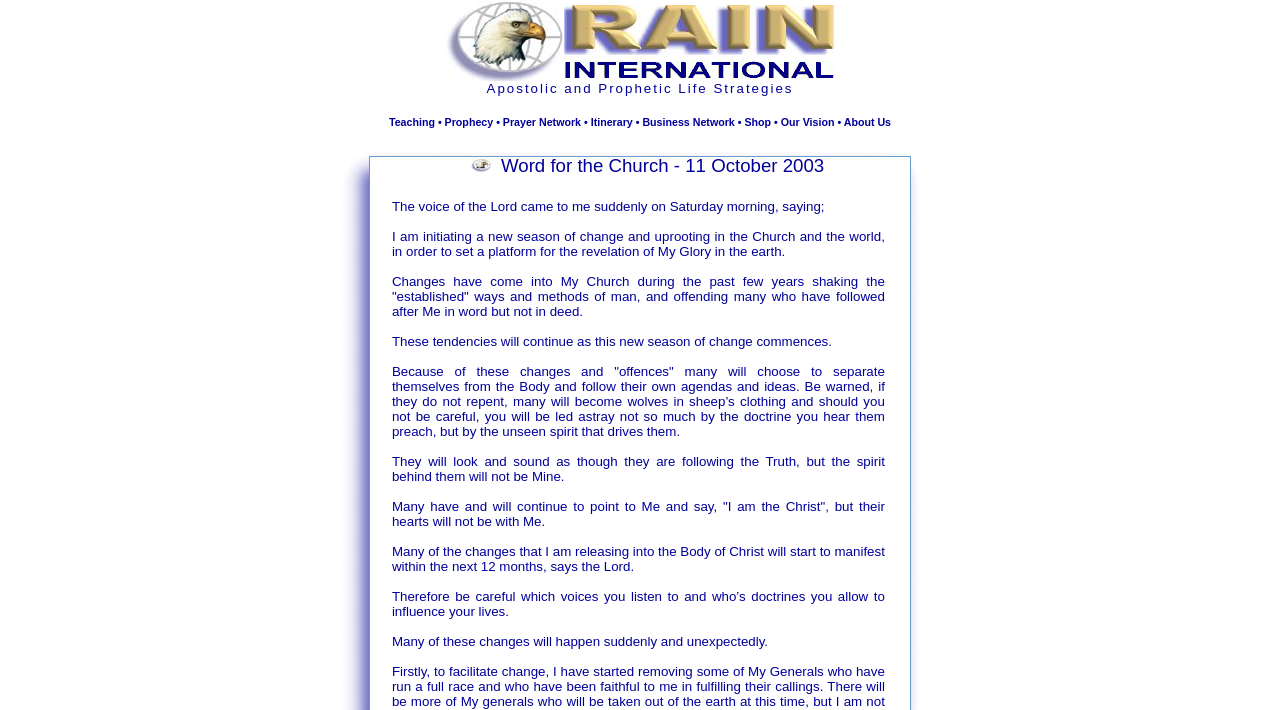Determine the coordinates of the bounding box for the clickable area needed to execute this instruction: "Explore Prophecy".

[0.347, 0.163, 0.385, 0.18]